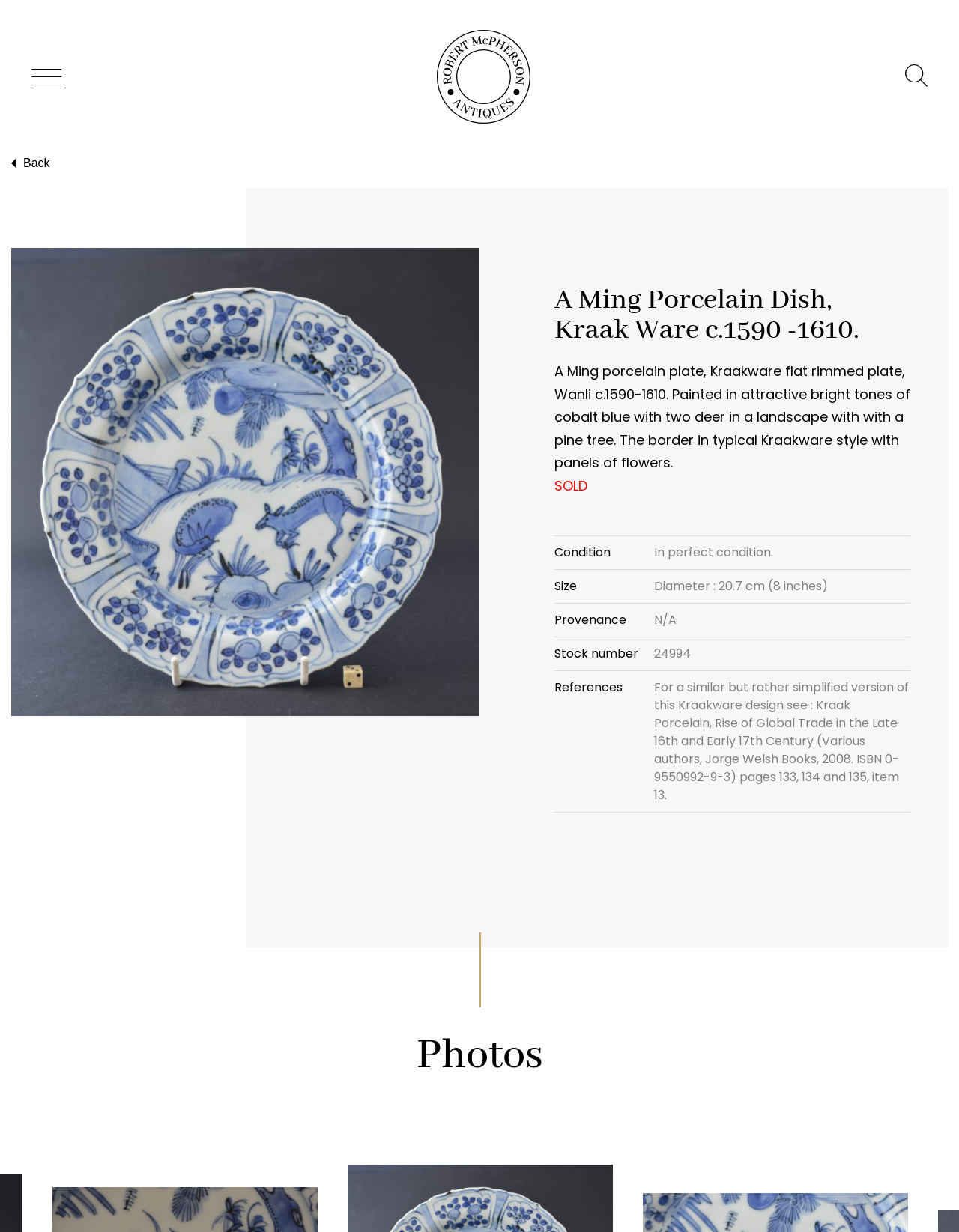Using the element description parent_node: Toggle Menu, predict the bounding box coordinates for the UI element. Provide the coordinates in (top-left x, top-left y, bottom-right x, bottom-right y) format with values ranging from 0 to 1.

[0.455, 0.024, 0.553, 0.1]